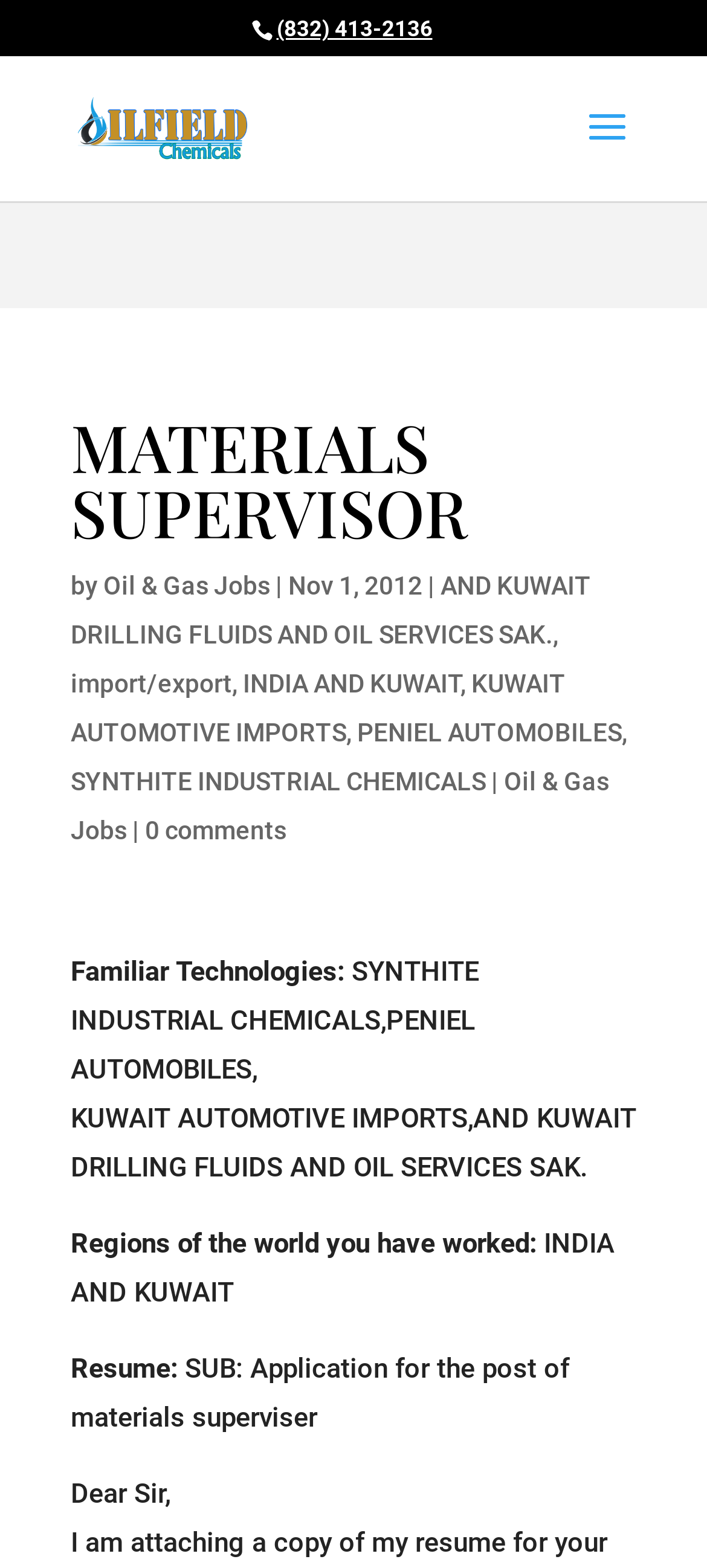Please identify the bounding box coordinates of the region to click in order to complete the task: "Visit OCC - Houston, TX". The coordinates must be four float numbers between 0 and 1, specified as [left, top, right, bottom].

[0.11, 0.07, 0.351, 0.091]